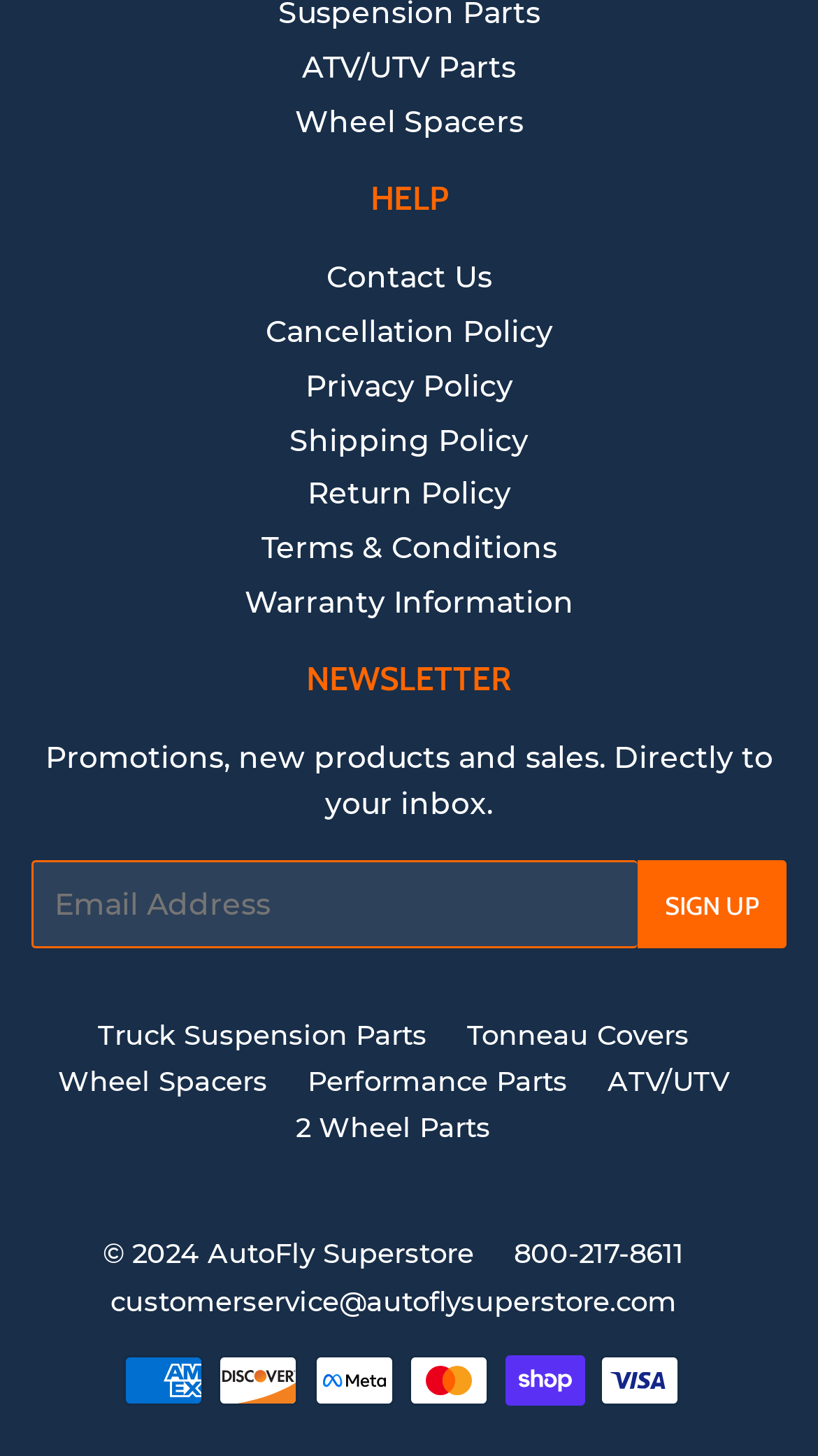Please provide the bounding box coordinate of the region that matches the element description: Truck Suspension Parts. Coordinates should be in the format (top-left x, top-left y, bottom-right x, bottom-right y) and all values should be between 0 and 1.

[0.119, 0.698, 0.522, 0.721]